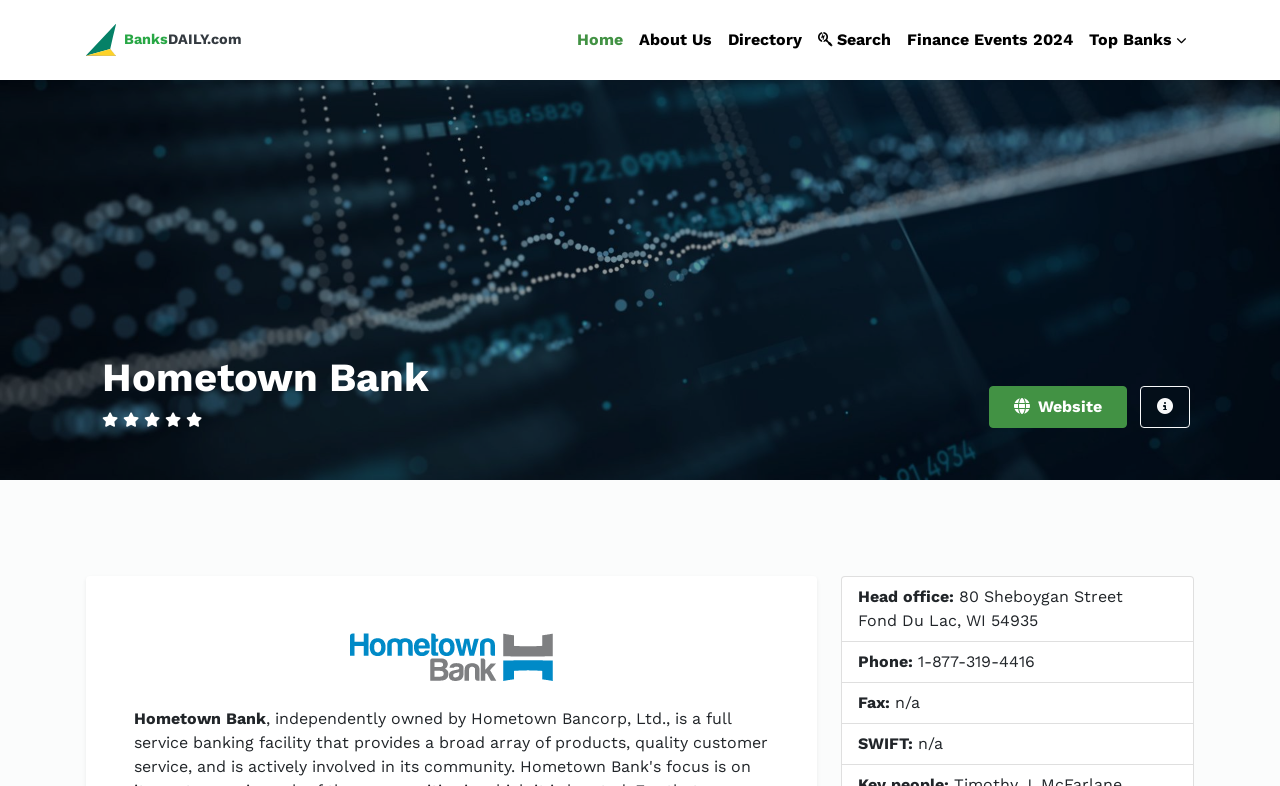Pinpoint the bounding box coordinates of the element that must be clicked to accomplish the following instruction: "visit Hometown Bank website". The coordinates should be in the format of four float numbers between 0 and 1, i.e., [left, top, right, bottom].

[0.773, 0.491, 0.88, 0.544]